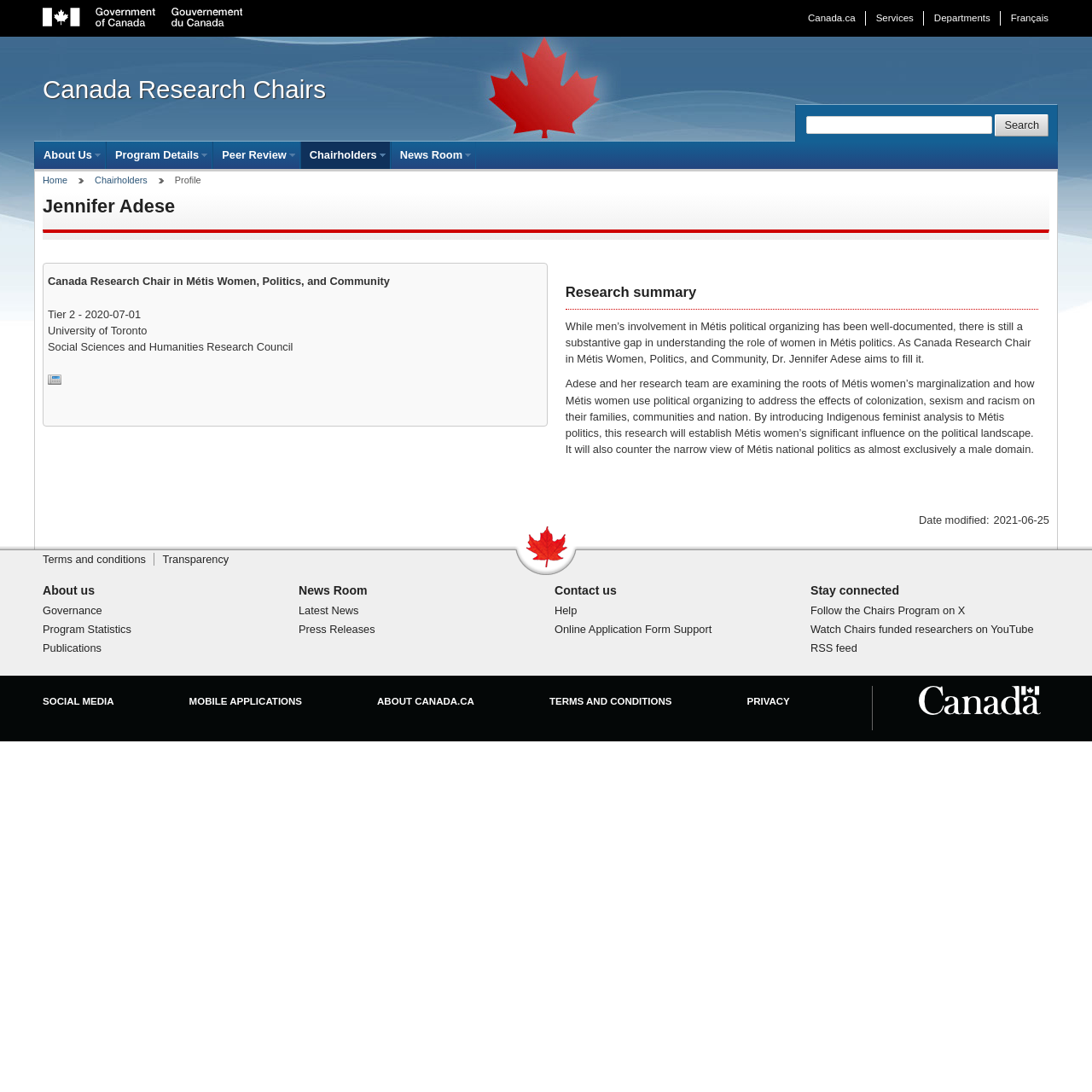Give the bounding box coordinates for the element described as: "Governance".

[0.039, 0.553, 0.094, 0.565]